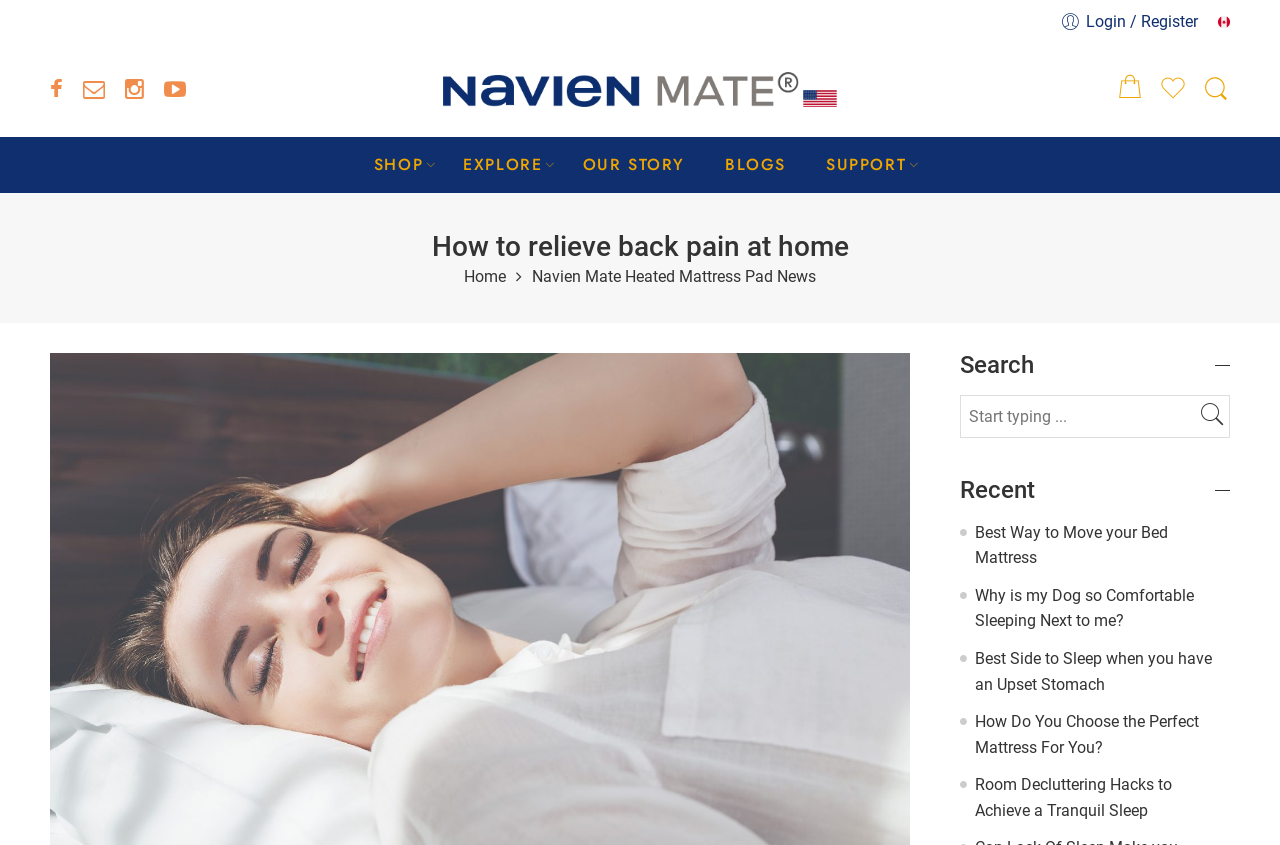What is the name of the heated mattress pad?
Please answer the question with a single word or phrase, referencing the image.

Navien Mate